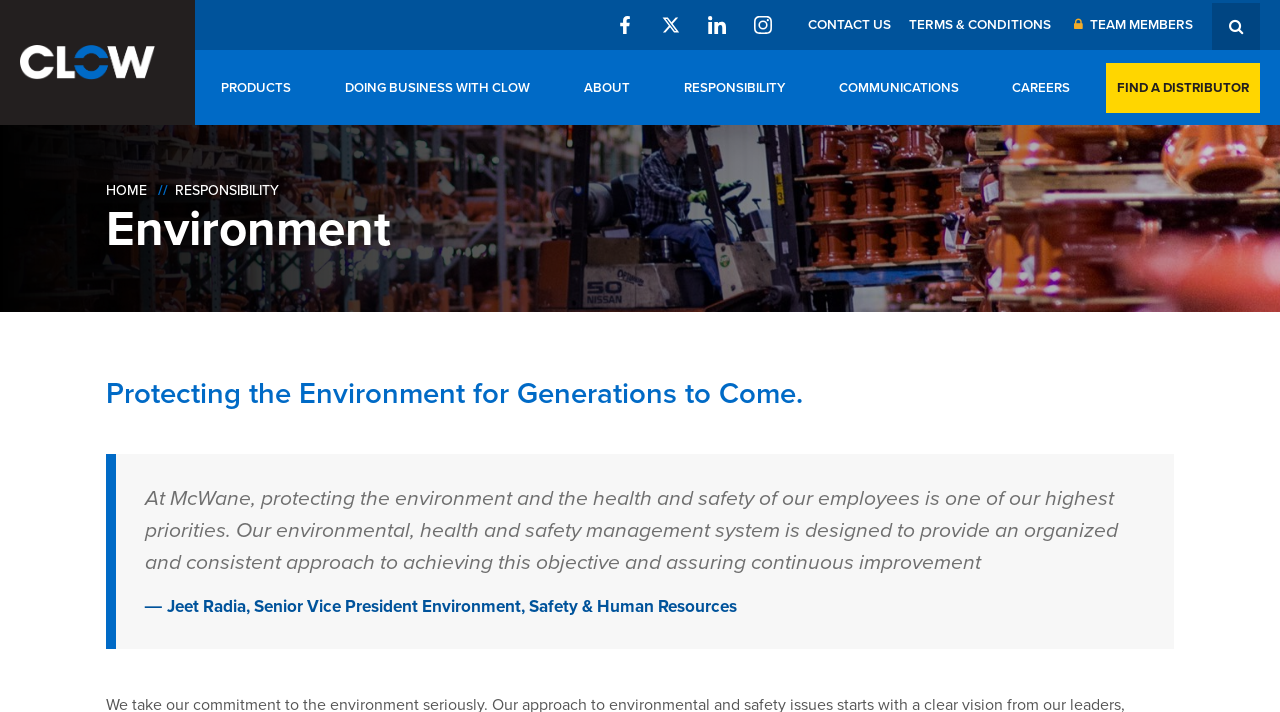Show the bounding box coordinates of the region that should be clicked to follow the instruction: "Find a DISTRIBUTOR."

[0.864, 0.088, 0.985, 0.158]